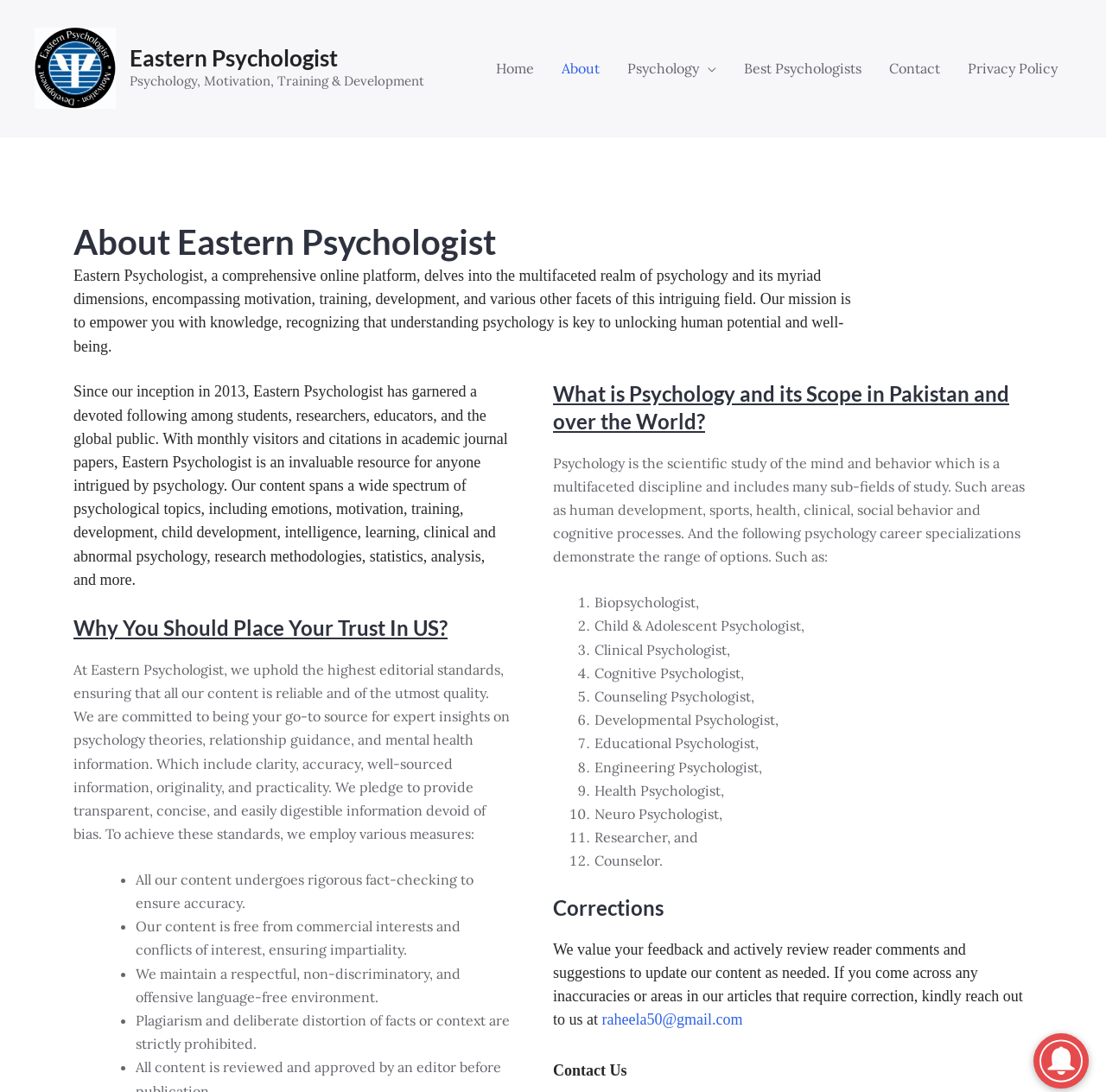Reply to the question below using a single word or brief phrase:
What is the mission of Eastern Psychologist?

Empower with knowledge